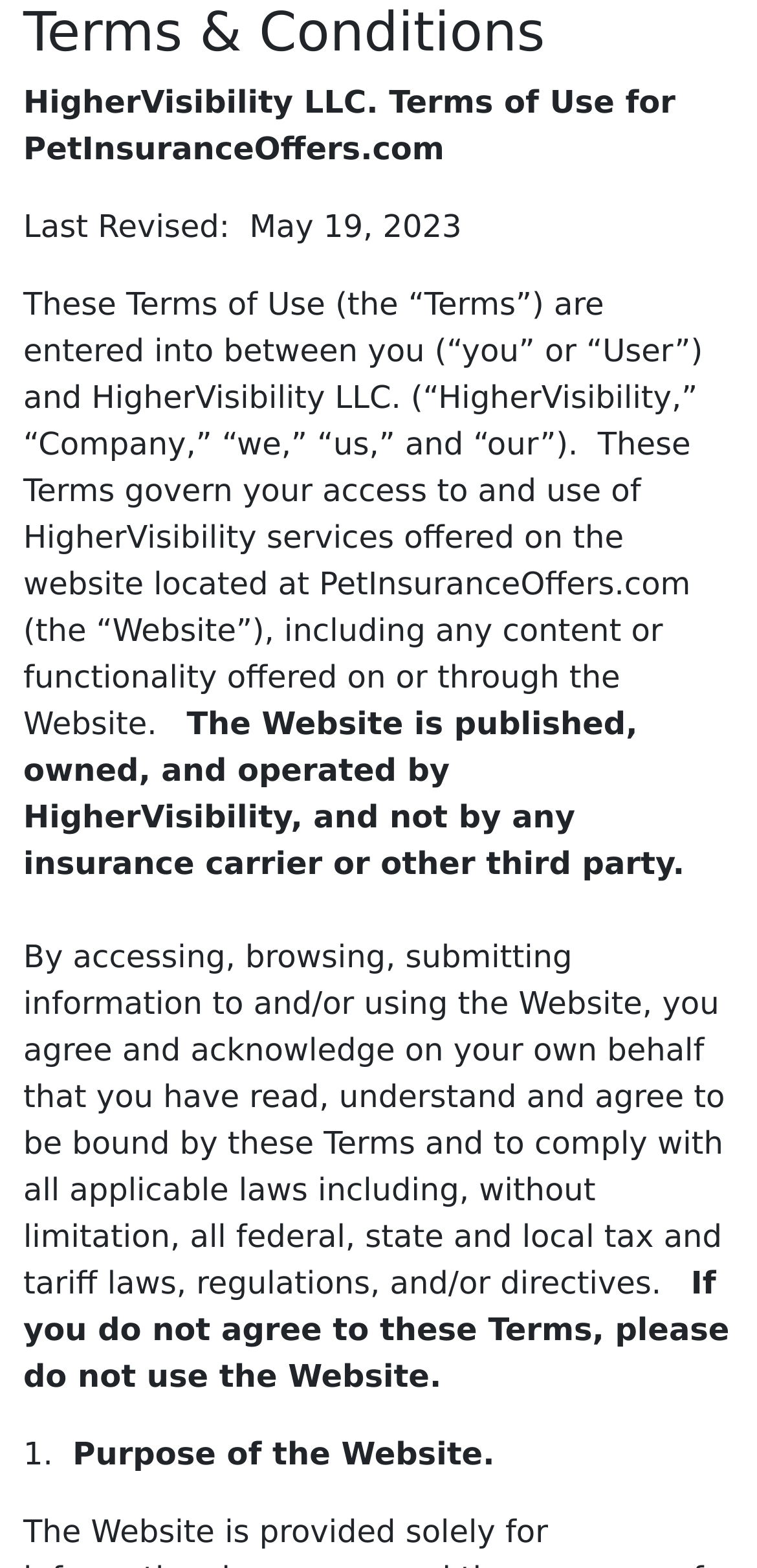Who is responsible for publishing the Website?
Craft a detailed and extensive response to the question.

I found the answer by reading the StaticText element with the content 'The Website is published, owned, and operated by HigherVisibility, and not by any insurance carrier or other third party.' which indicates that HigherVisibility is responsible for publishing the Website.